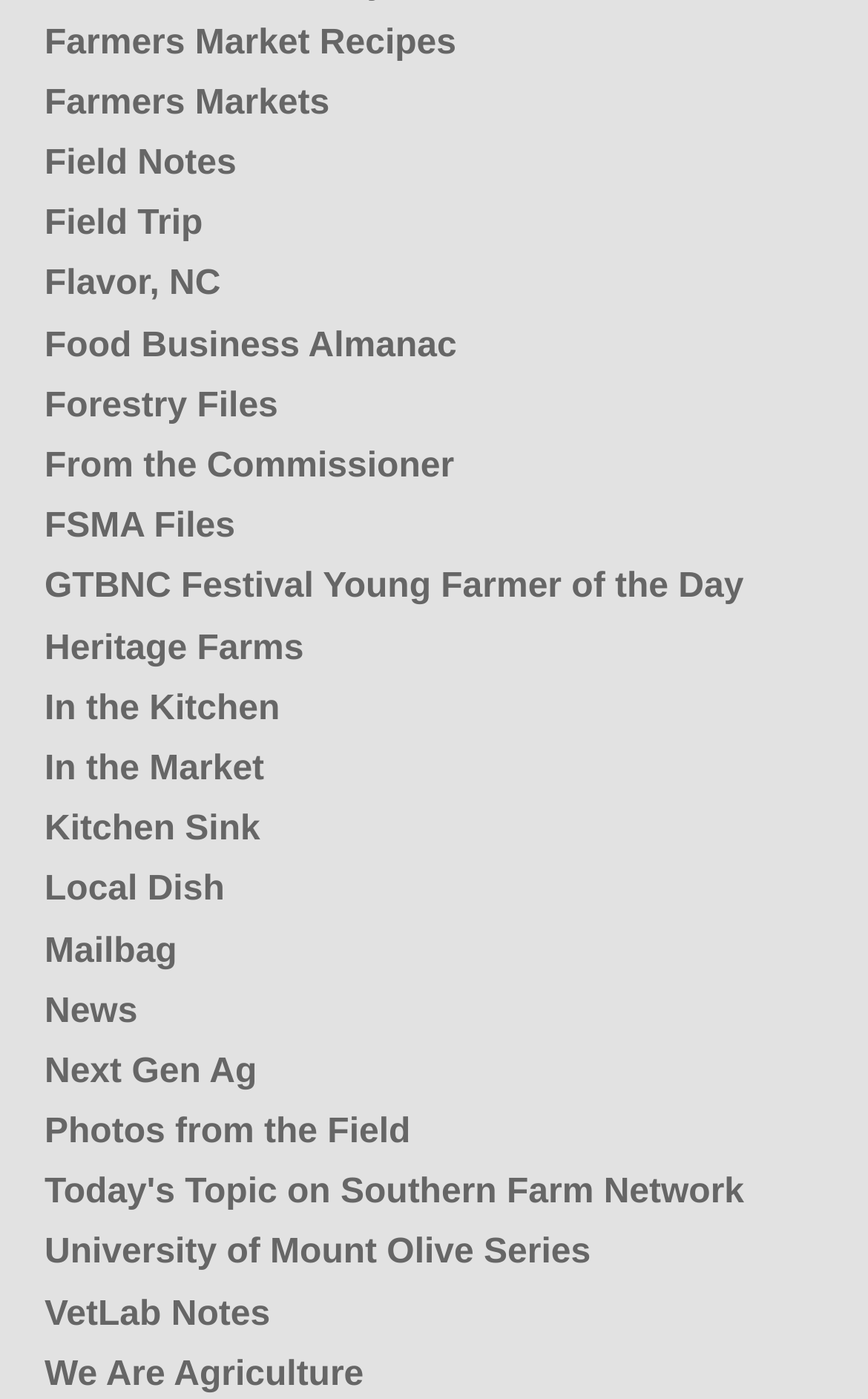What is the topic of the last link on the webpage?
Relying on the image, give a concise answer in one word or a brief phrase.

Agriculture